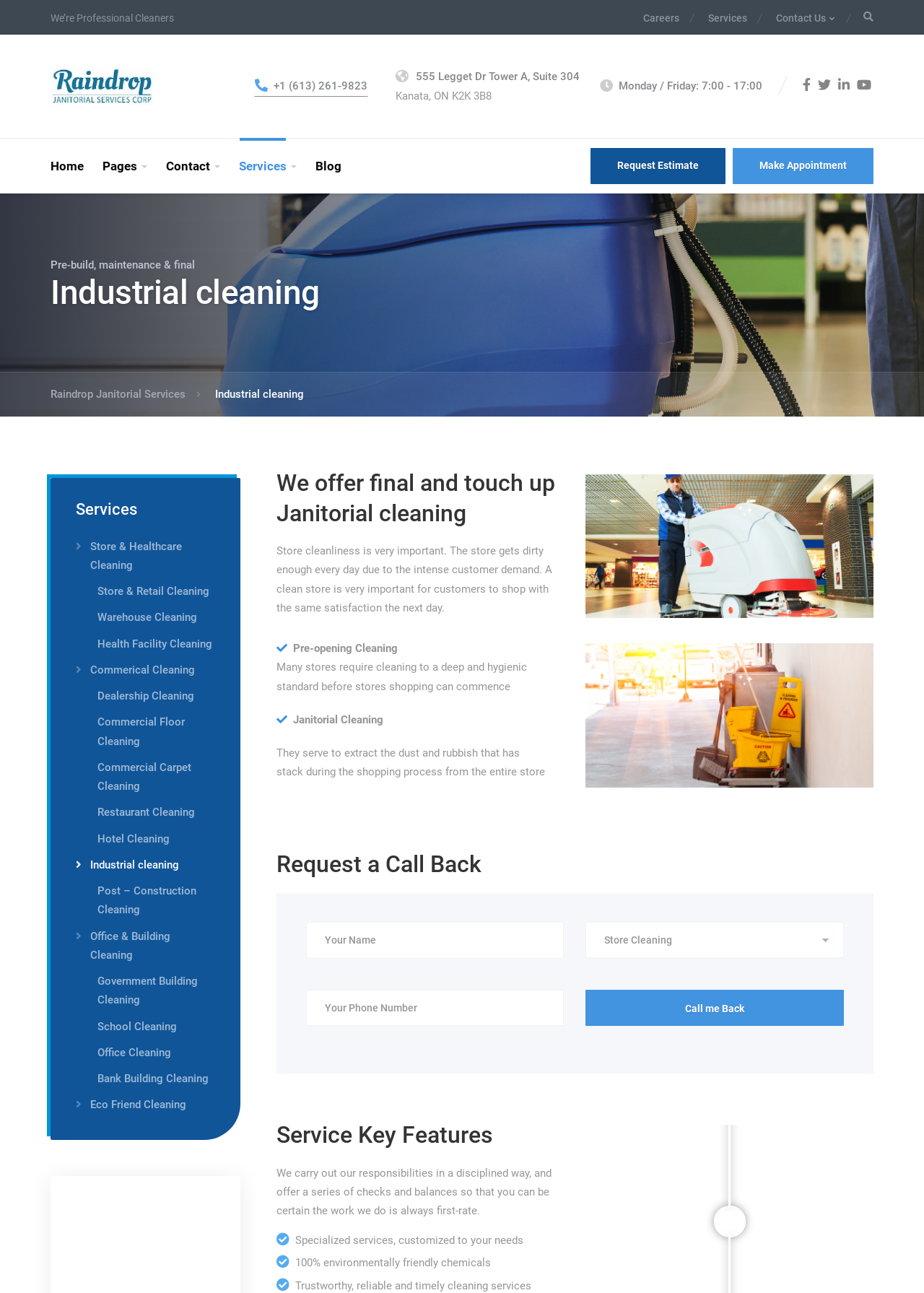Answer the question below using just one word or a short phrase: 
What is the phone number?

+1 (613) 261-9823